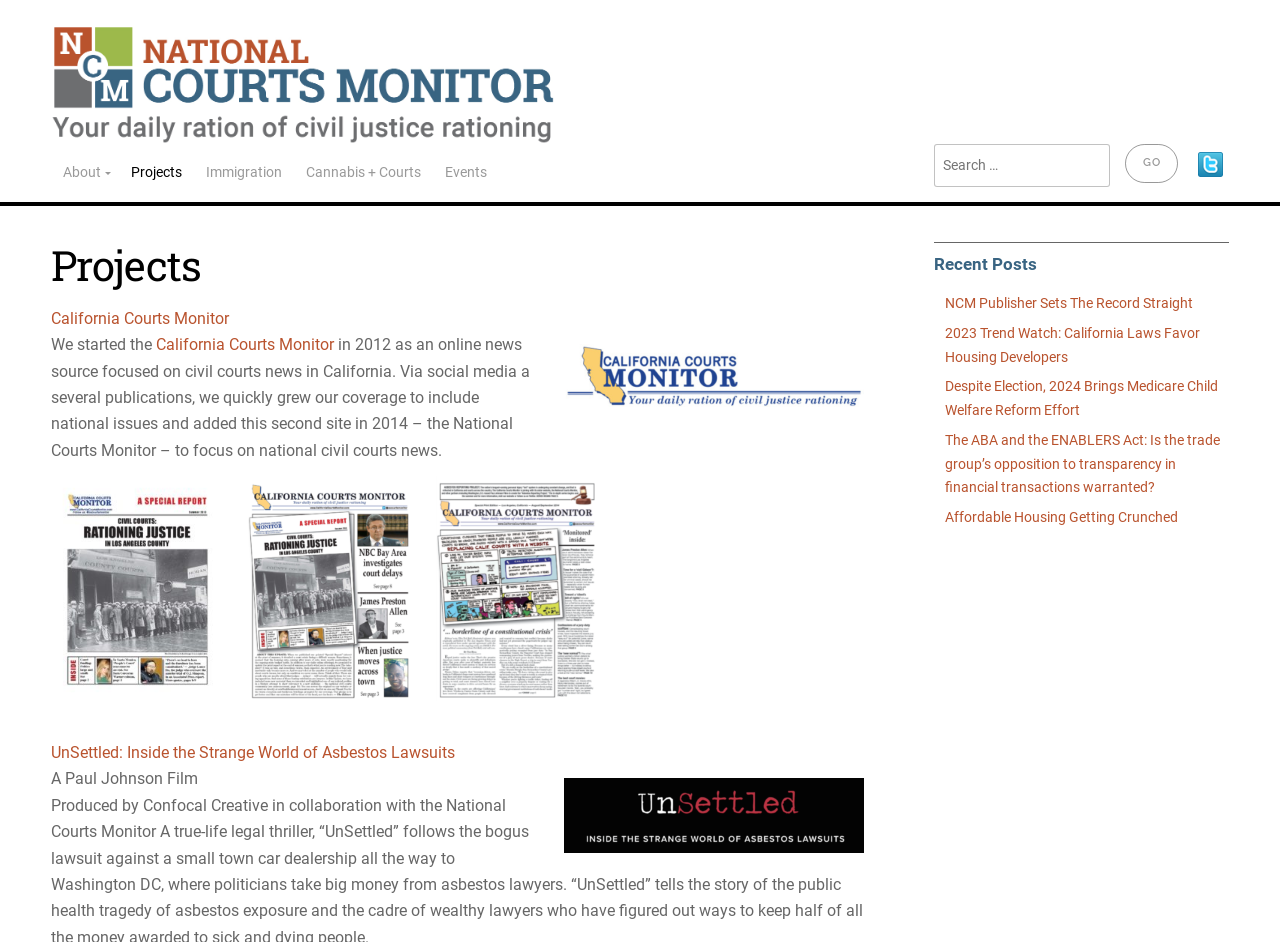How many main categories are listed in the top navigation menu?
Please give a detailed and elaborate answer to the question based on the image.

The top navigation menu has links to 'About', 'Projects', 'Immigration', 'Cannabis + Courts', and 'Events'. Therefore, there are 5 main categories listed.